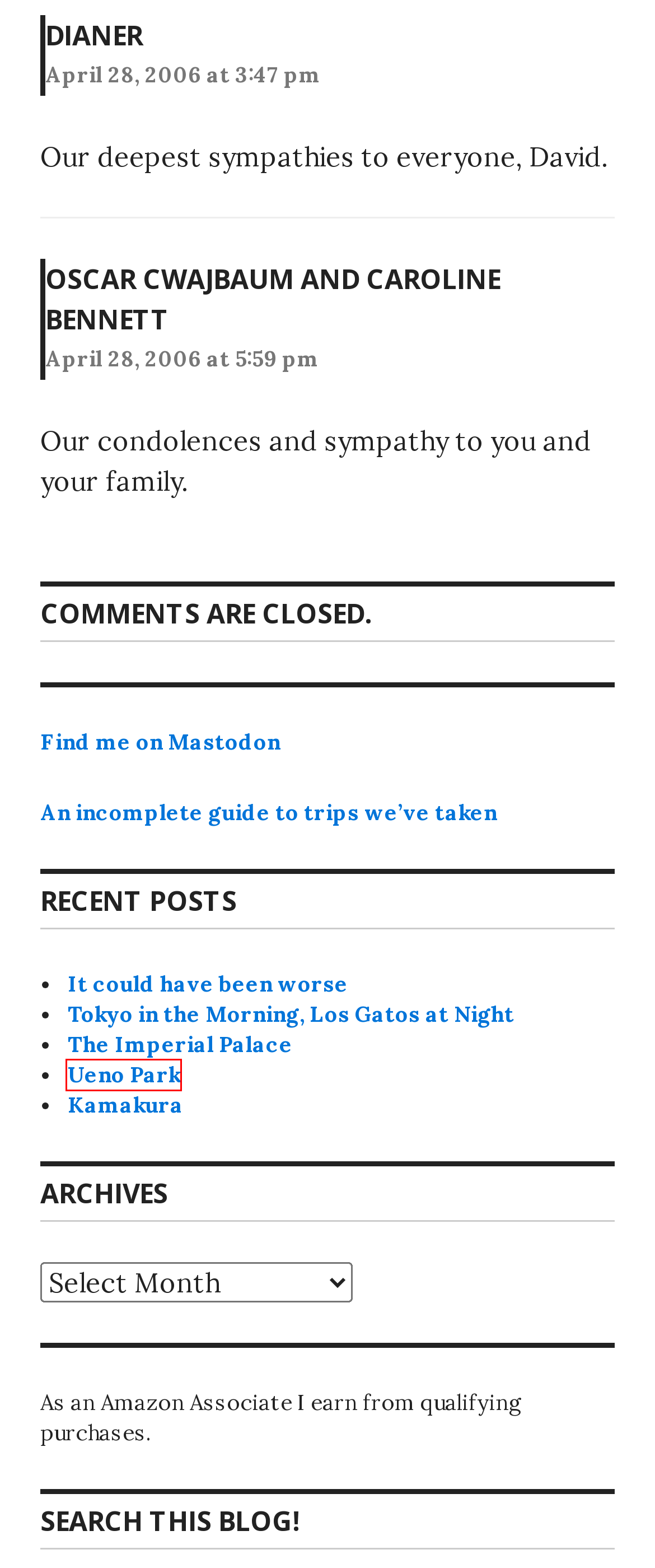You have been given a screenshot of a webpage, where a red bounding box surrounds a UI element. Identify the best matching webpage description for the page that loads after the element in the bounding box is clicked. Options include:
A. Mom Update #3 - Read This Blog!
B. Index page for trips we have taken - Read This Blog!
C. The Imperial Palace - Read This Blog!
D. Ueno Park - Read This Blog!
E. Blog Tool, Publishing Platform, and CMS – WordPress.org
F. It could have been worse - Read This Blog!
G. Tokyo in the Morning, Los Gatos at Night - Read This Blog!
H. Kamakura - Read This Blog!

D